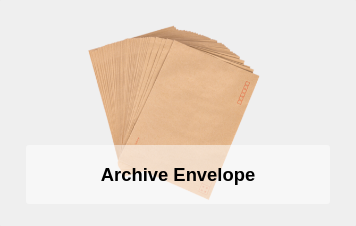Use a single word or phrase to answer the following:
What is the aesthetic of the envelopes?

Simple and clean